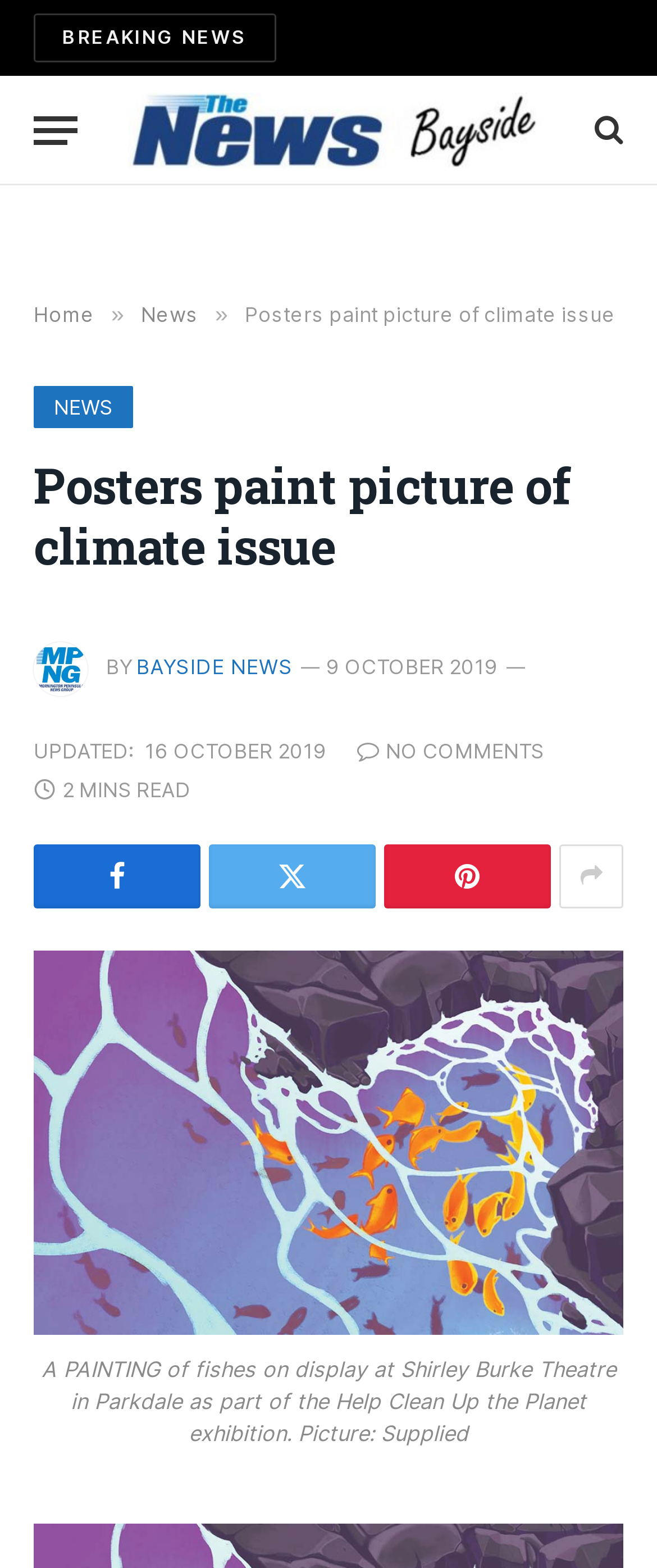Generate a comprehensive description of the contents of the webpage.

The webpage appears to be a news article from Bayside News, with a focus on an exhibition showcasing children's artwork related to climate change and environmental sustainability. 

At the top left of the page, there is a "BREAKING NEWS" link, followed by a "Menu" button. To the right of these elements, the Bayside News logo is displayed, which is also a link. 

Below these elements, there are several navigation links, including "Home", "News", and a separator symbol. The title of the article, "Posters paint picture of climate issue", is displayed prominently in the middle of the page, with a smaller subheading "BY BAYSIDE NEWS" below it. 

To the right of the title, there is a small image of the Bayside News logo again, and a timestamp indicating the article was published on October 9, 2019, and updated on October 16, 2019. 

The article itself appears to be a short read, with an estimated 2-minute reading time. There are several social media sharing links below the title, including Facebook, Twitter, and LinkedIn. 

The main content of the article is an image of a painting of fishes on display at Shirley Burke Theatre in Parkdale, with a caption describing the image. The image takes up most of the page, with the caption below it.